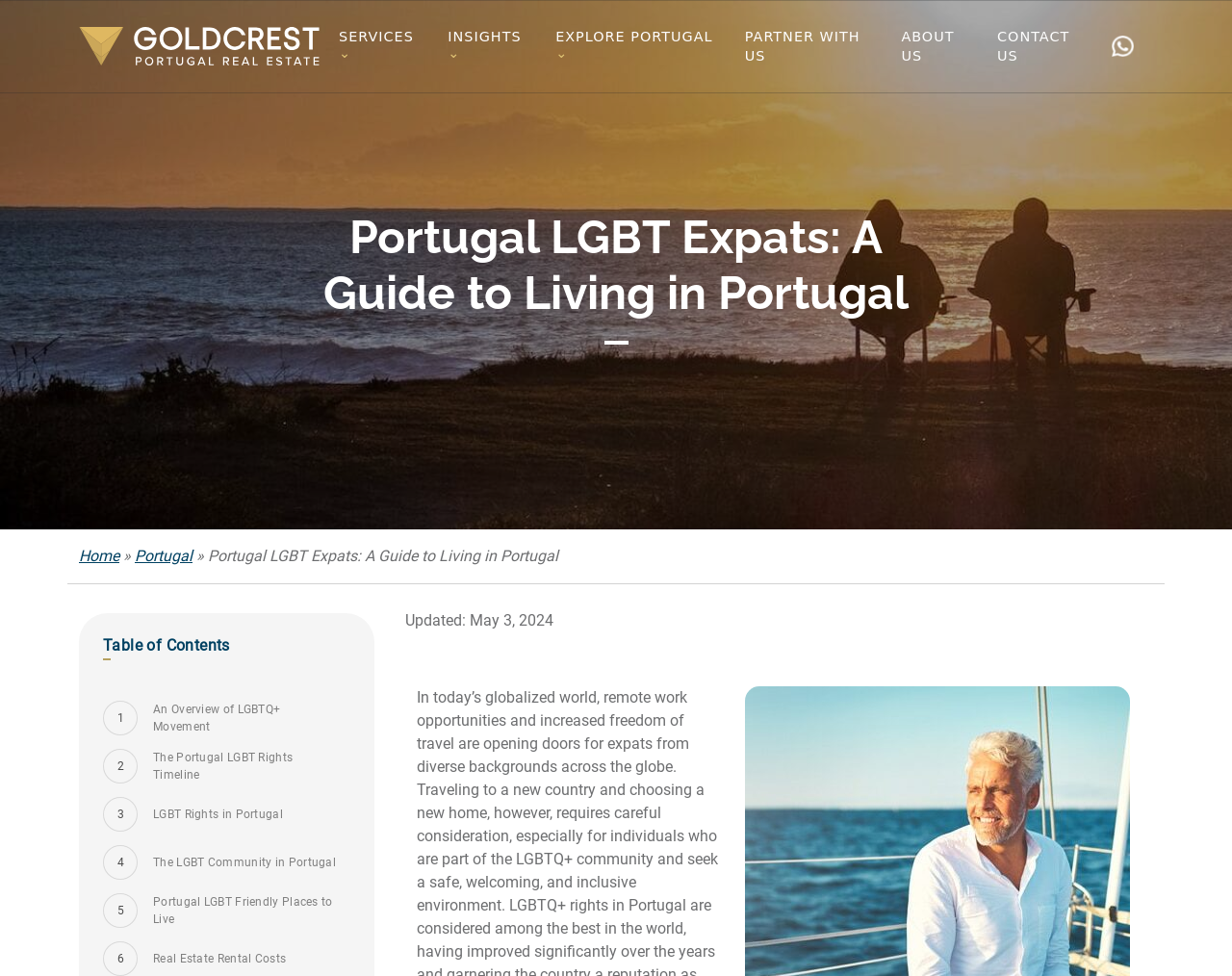Please provide a brief answer to the question using only one word or phrase: 
What is the name of the website?

GoldCrest